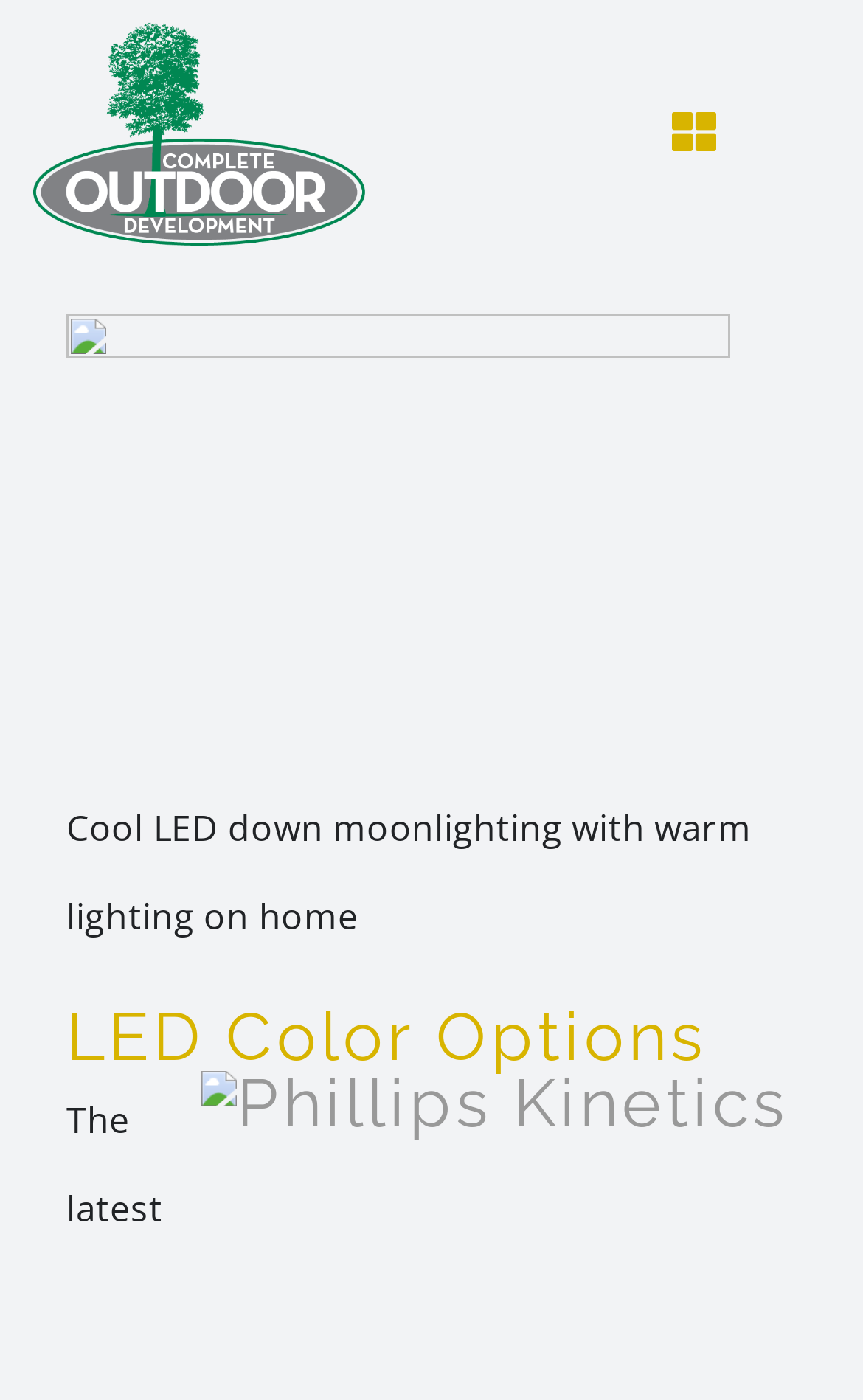Utilize the information from the image to answer the question in detail:
What is the theme of the webpage?

The webpage has a heading 'LED Color Options' and a static text 'Cool LED down moonlighting with warm lighting on home', which suggests that the theme of the webpage is related to LED lighting.